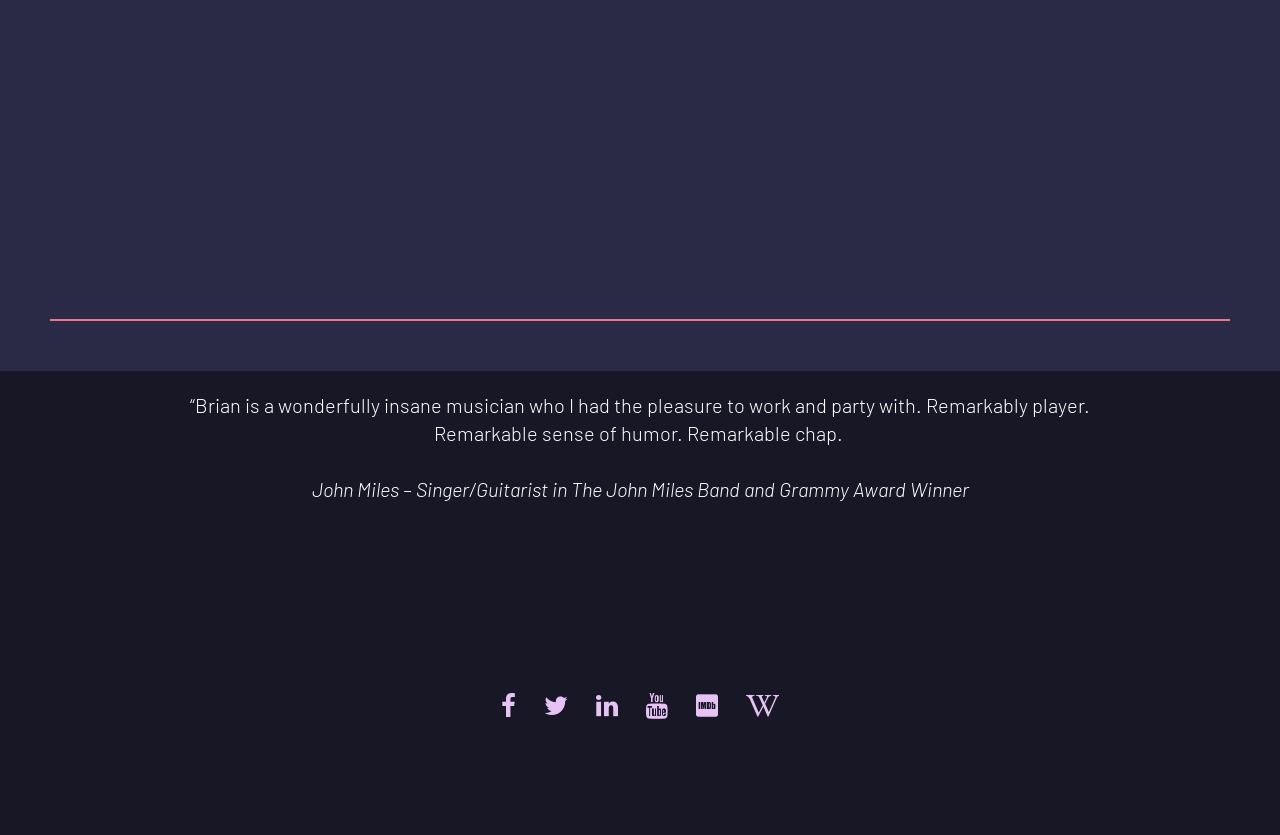How many text blocks are there? Based on the image, give a response in one word or a short phrase.

2